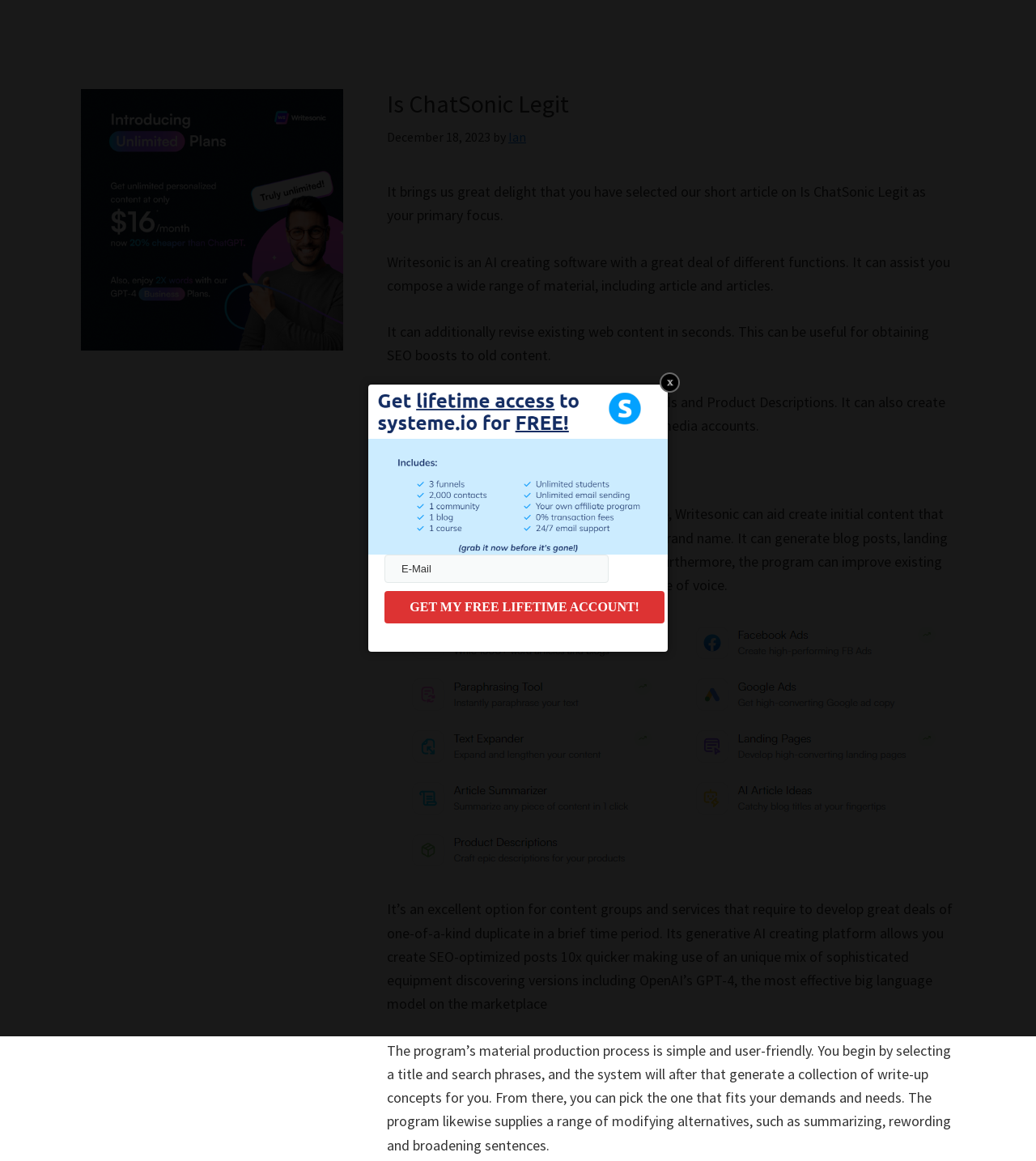What is the first step in using Writesonic's content production process?
Look at the image and respond with a one-word or short-phrase answer.

Selecting a title and keywords